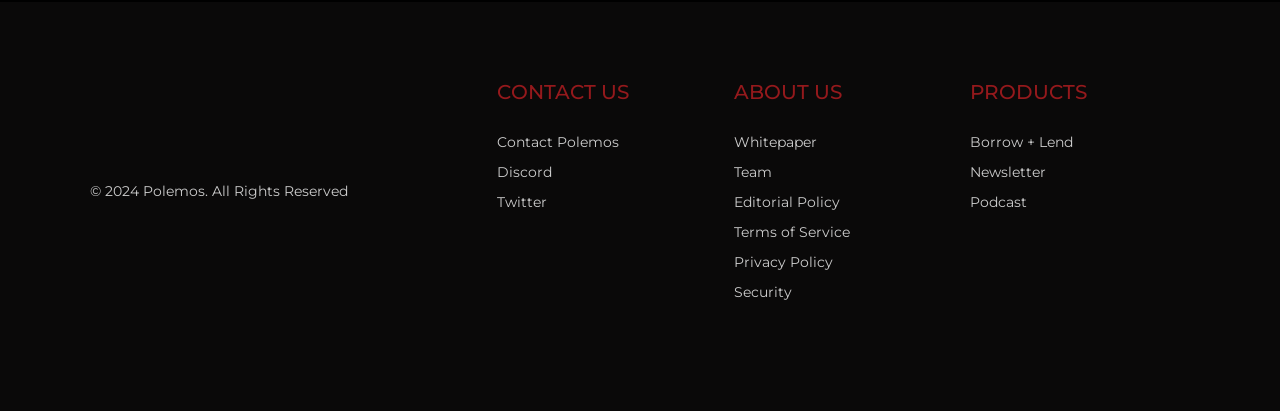How many links are there under the 'CONTACT US' heading?
Using the image as a reference, answer with just one word or a short phrase.

3